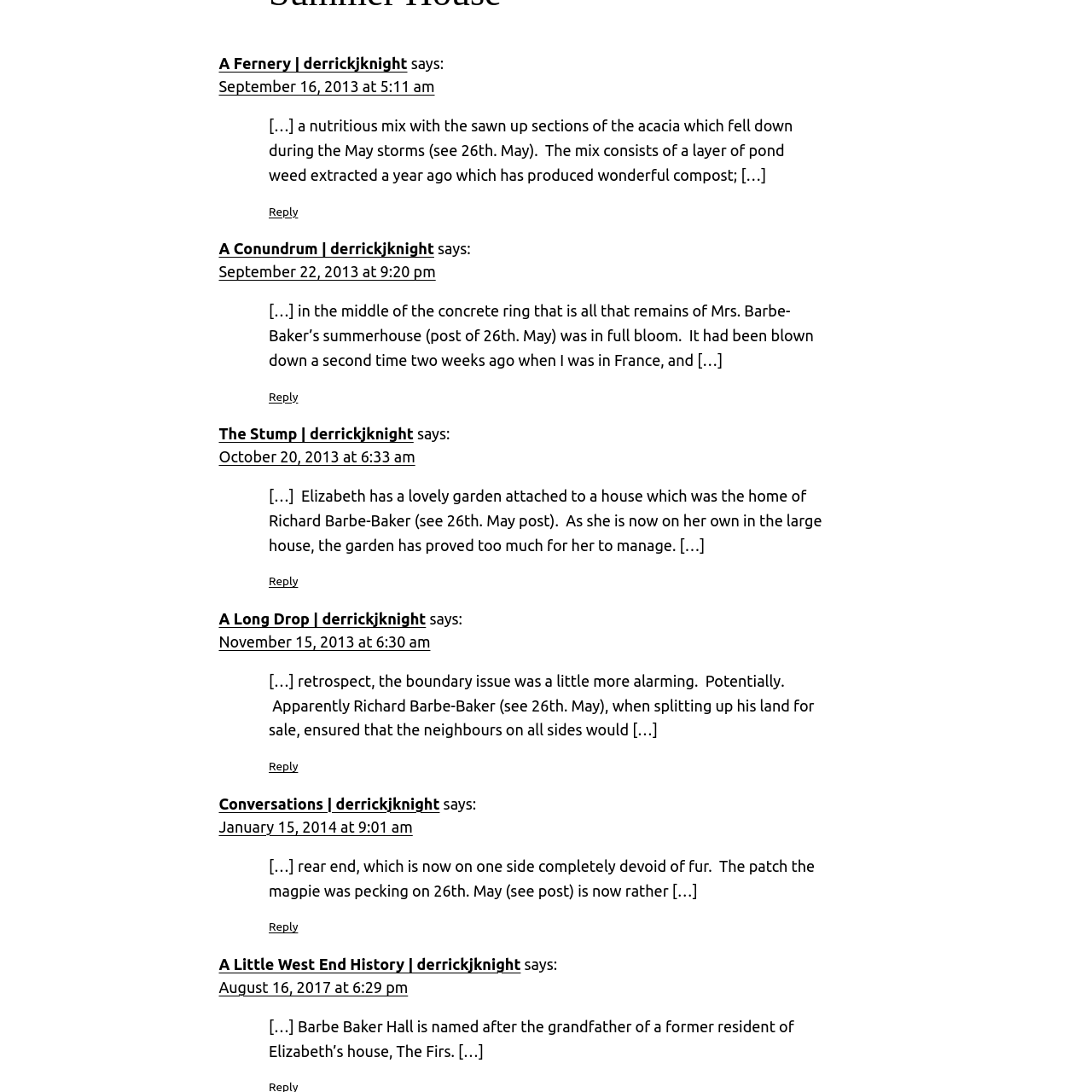Find the bounding box coordinates of the element you need to click on to perform this action: 'Check Conversations'. The coordinates should be represented by four float values between 0 and 1, in the format [left, top, right, bottom].

[0.2, 0.728, 0.403, 0.744]